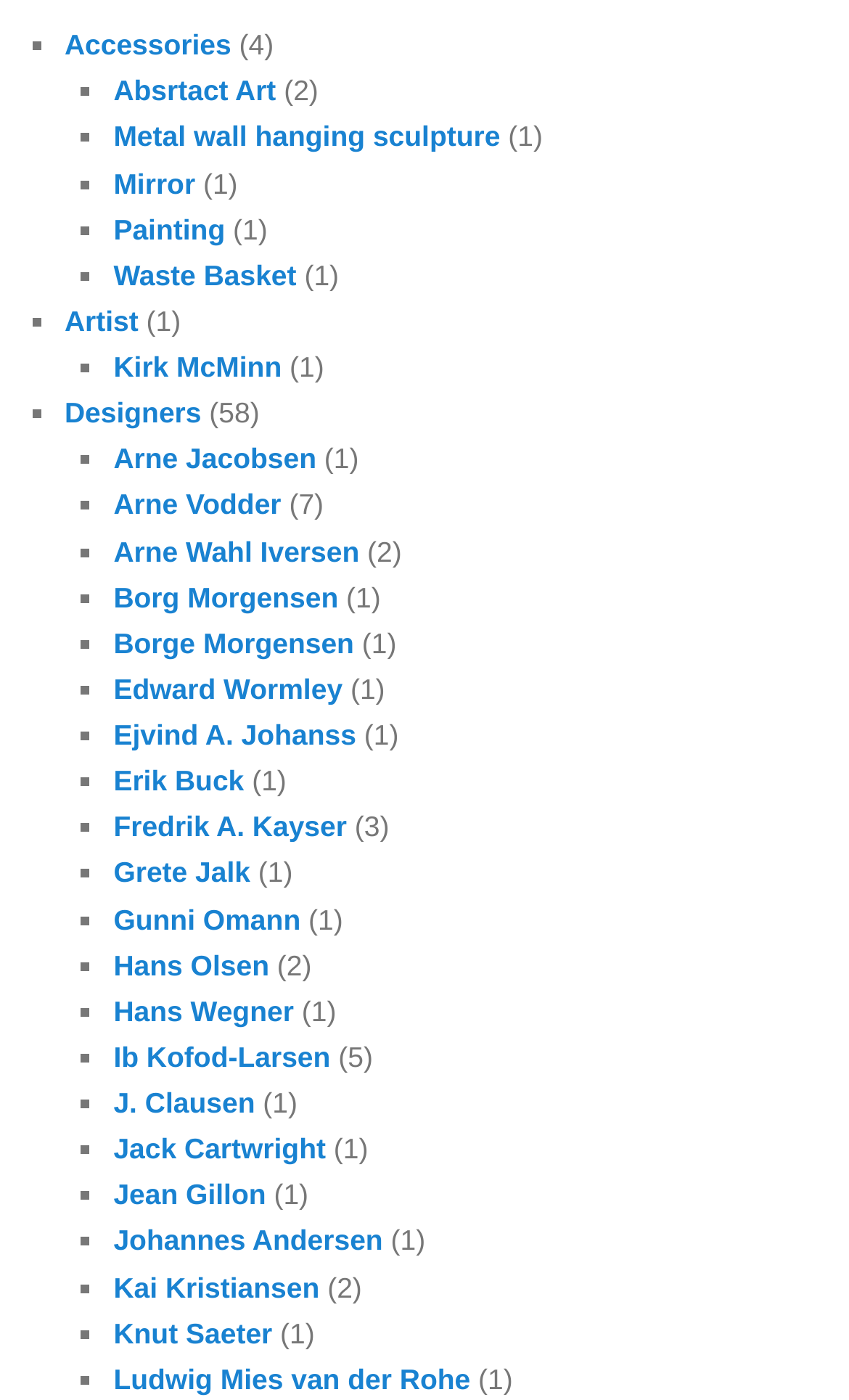Identify the bounding box coordinates of the clickable region necessary to fulfill the following instruction: "View Metal wall hanging sculpture". The bounding box coordinates should be four float numbers between 0 and 1, i.e., [left, top, right, bottom].

[0.134, 0.086, 0.589, 0.11]